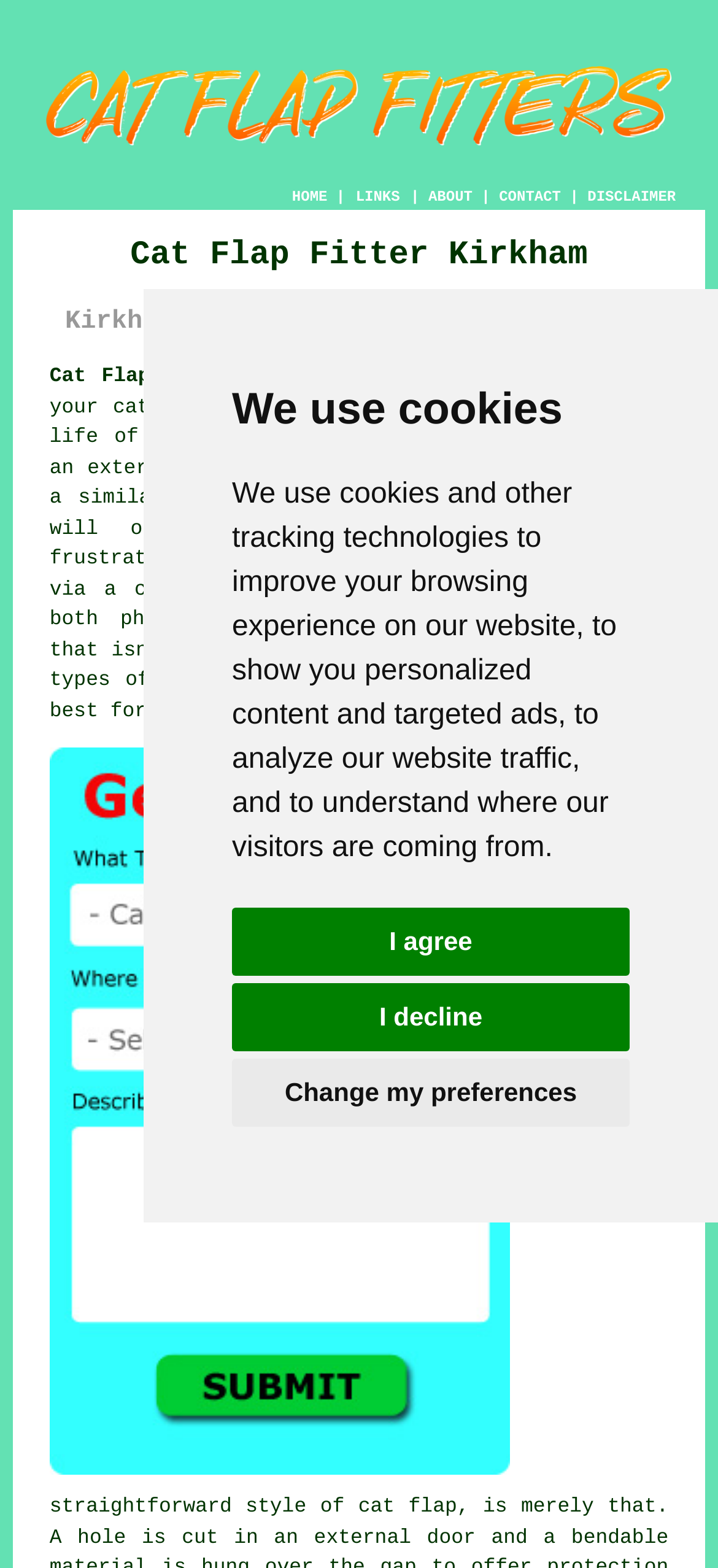What is the purpose of a cat flap?
Identify the answer in the screenshot and reply with a single word or phrase.

Give cat independence